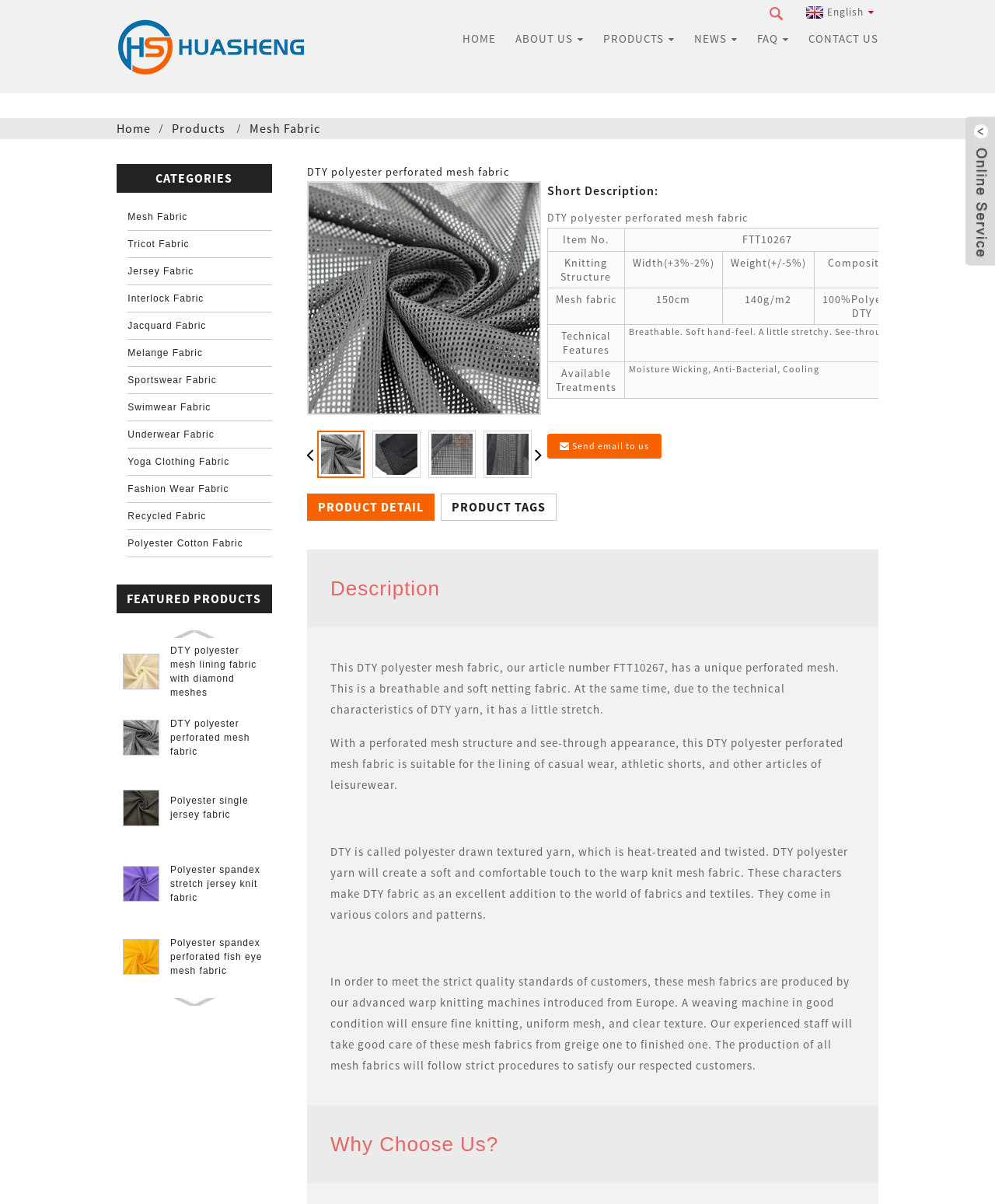Extract the heading text from the webpage.

DTY polyester perforated mesh fabric